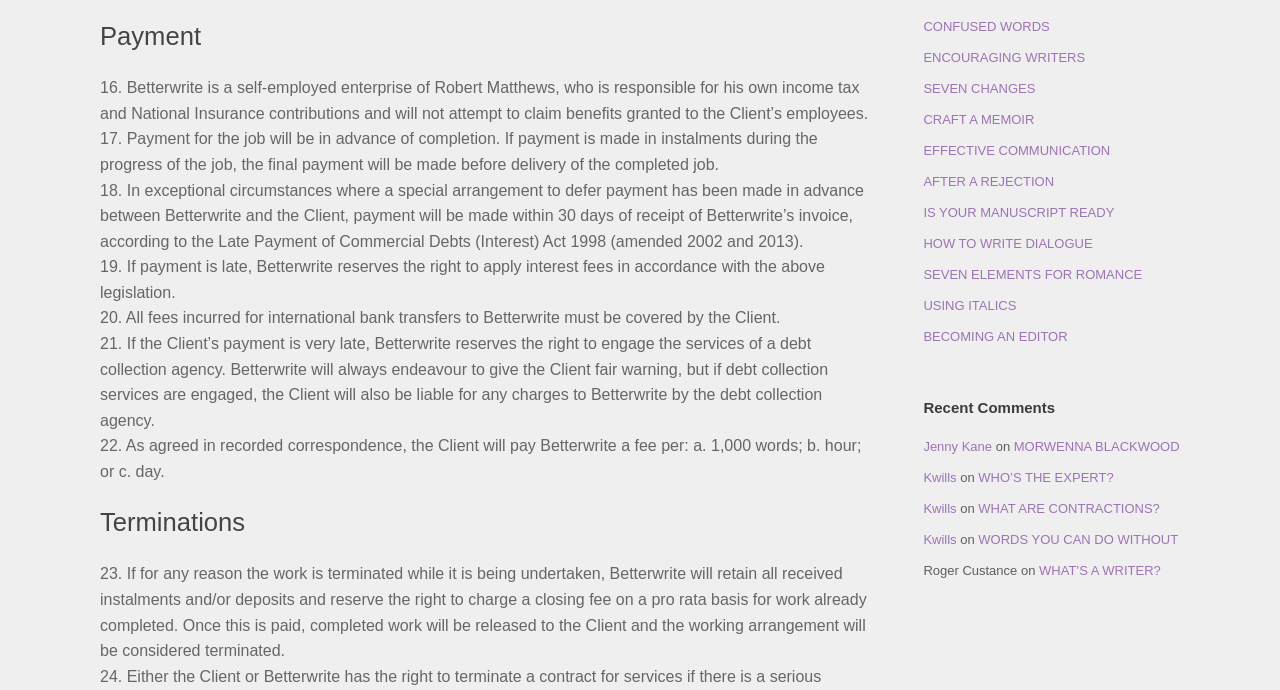Identify the bounding box for the described UI element. Provide the coordinates in (top-left x, top-left y, bottom-right x, bottom-right y) format with values ranging from 0 to 1: Chatswood West

None